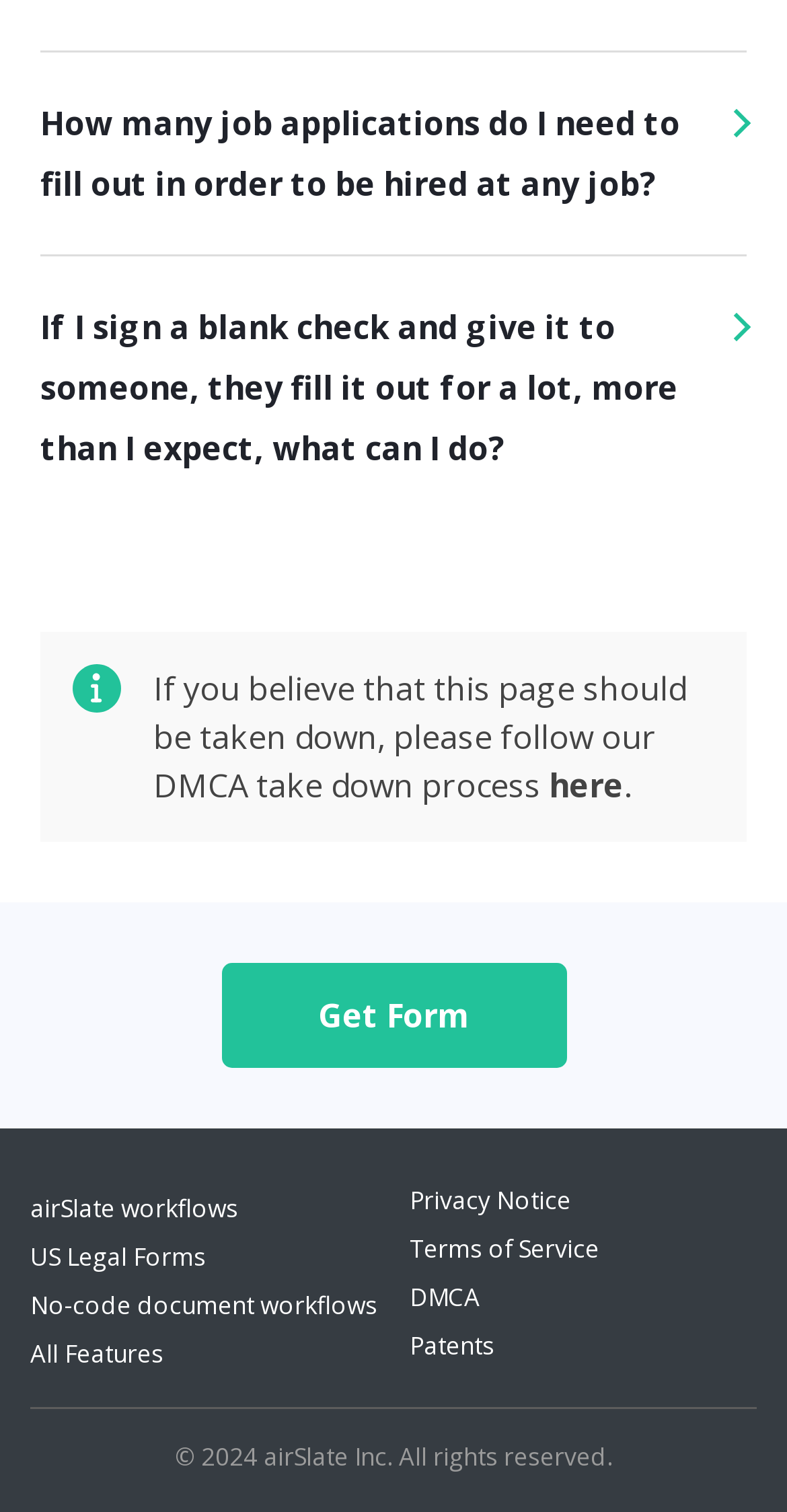Determine the bounding box coordinates of the region that needs to be clicked to achieve the task: "Learn about airSlate workflows".

[0.038, 0.788, 0.303, 0.81]